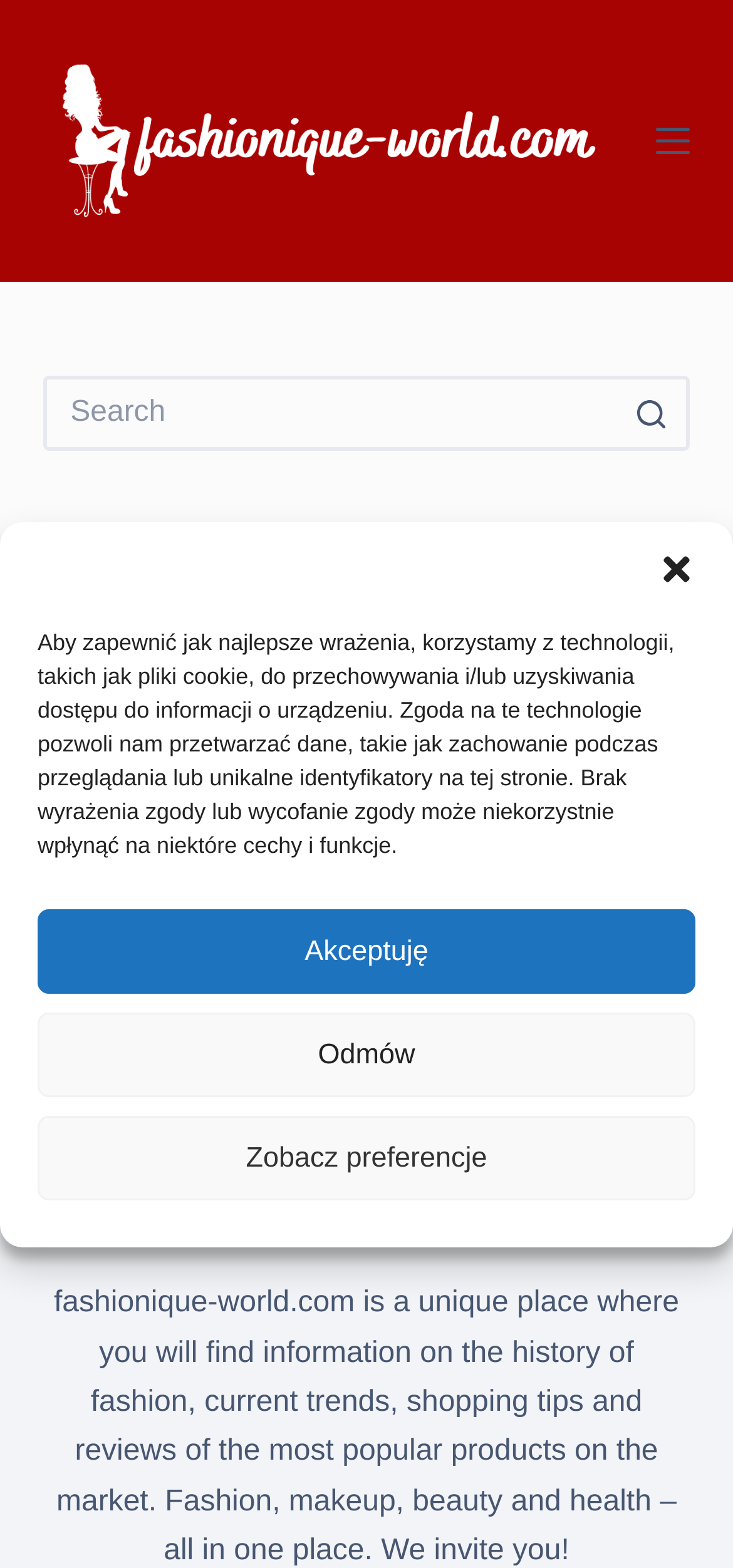Is there a search function on the webpage?
Give a detailed and exhaustive answer to the question.

A search function is available on the webpage, which can be found in the top-right corner of the main section. It consists of a searchbox and a search button with a search icon. Users can input their search queries in the searchbox and click the search button to find relevant results.